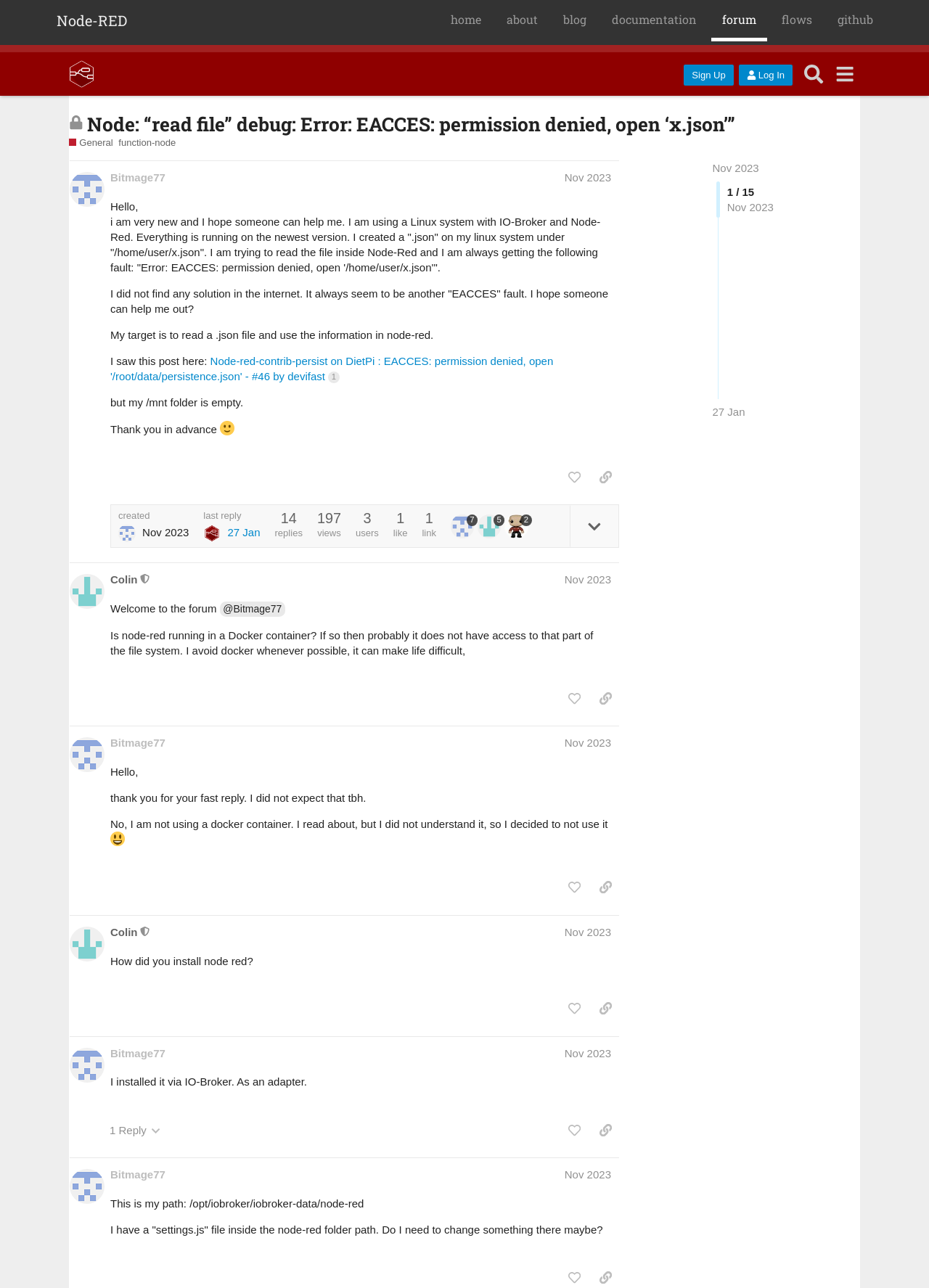Generate an in-depth caption that captures all aspects of the webpage.

This webpage is a forum discussion page on the Node-RED platform. At the top, there is a navigation bar with links to various sections of the website, including "home", "about", "blog", "documentation", "forum", "flows", and "github". 

Below the navigation bar, there is a header section with a link to the "Node-RED Forum" and buttons to "Sign Up" and "Log In". On the right side of the header, there are buttons to "Search" and access a menu.

The main content of the page is a discussion thread with two posts. The first post, by user "Bitmage77", is a question about reading a JSON file in Node-RED and encountering a permission denied error. The post includes a detailed description of the issue and the user's attempts to solve it. 

Below the first post, there are buttons to "like this post", "copy a link to this post to clipboard", and other options. There is also information about the post, including the number of replies, views, and users who have interacted with the post.

The second post, by user "Colin", is a response to the first post. It welcomes the user to the forum and asks if Node-RED is running in a Docker container, which could be causing the permission issue. 

Throughout the page, there are various links, buttons, and images, including icons for liking and copying posts, as well as user avatars and timestamps for the posts.